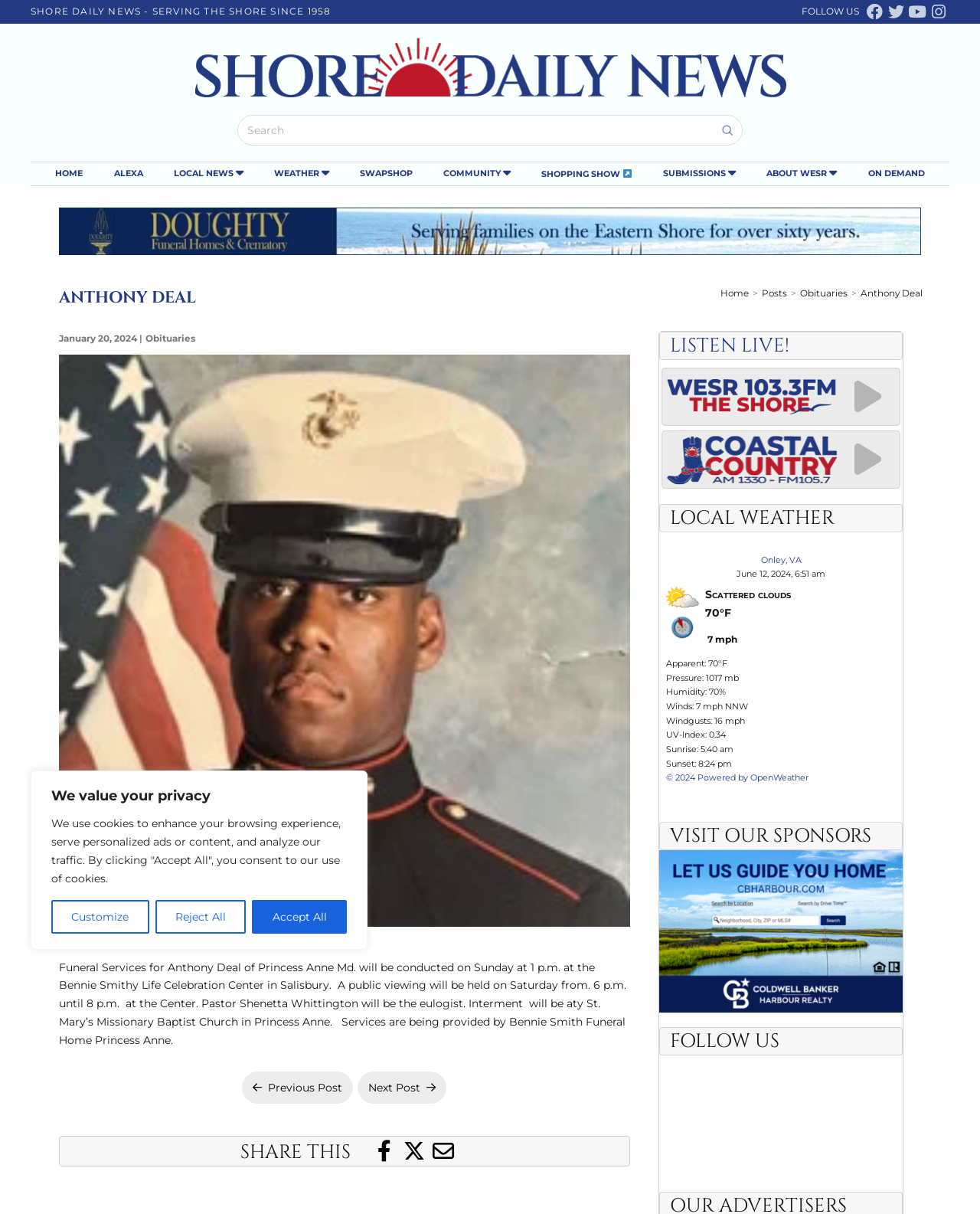Using the provided element description: "parent_node: FOLLOW US", identify the bounding box coordinates. The coordinates should be four floats between 0 and 1 in the order [left, top, right, bottom].

[0.947, 0.001, 0.969, 0.019]